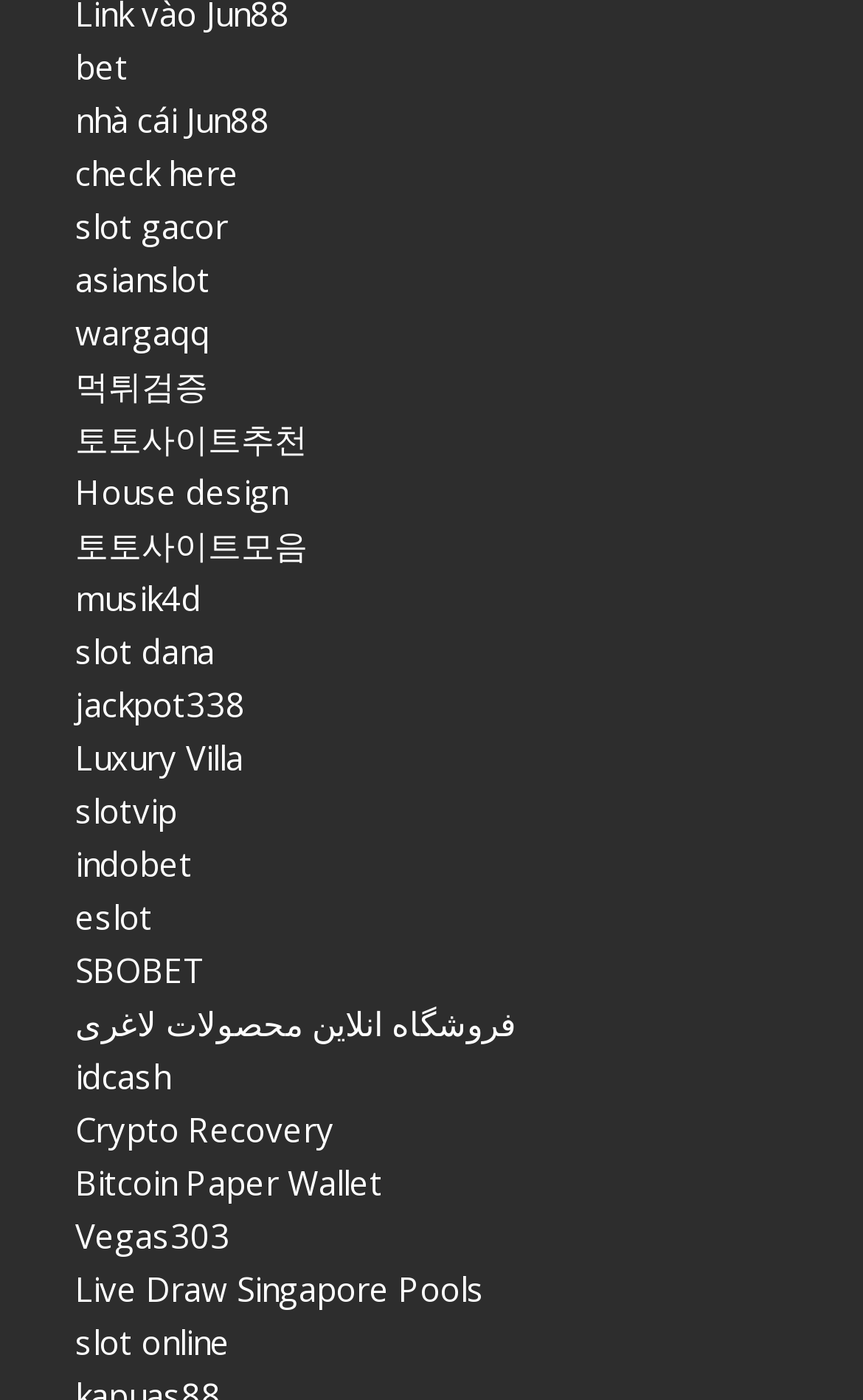Could you indicate the bounding box coordinates of the region to click in order to complete this instruction: "view Live Draw Singapore Pools".

[0.087, 0.905, 0.561, 0.936]